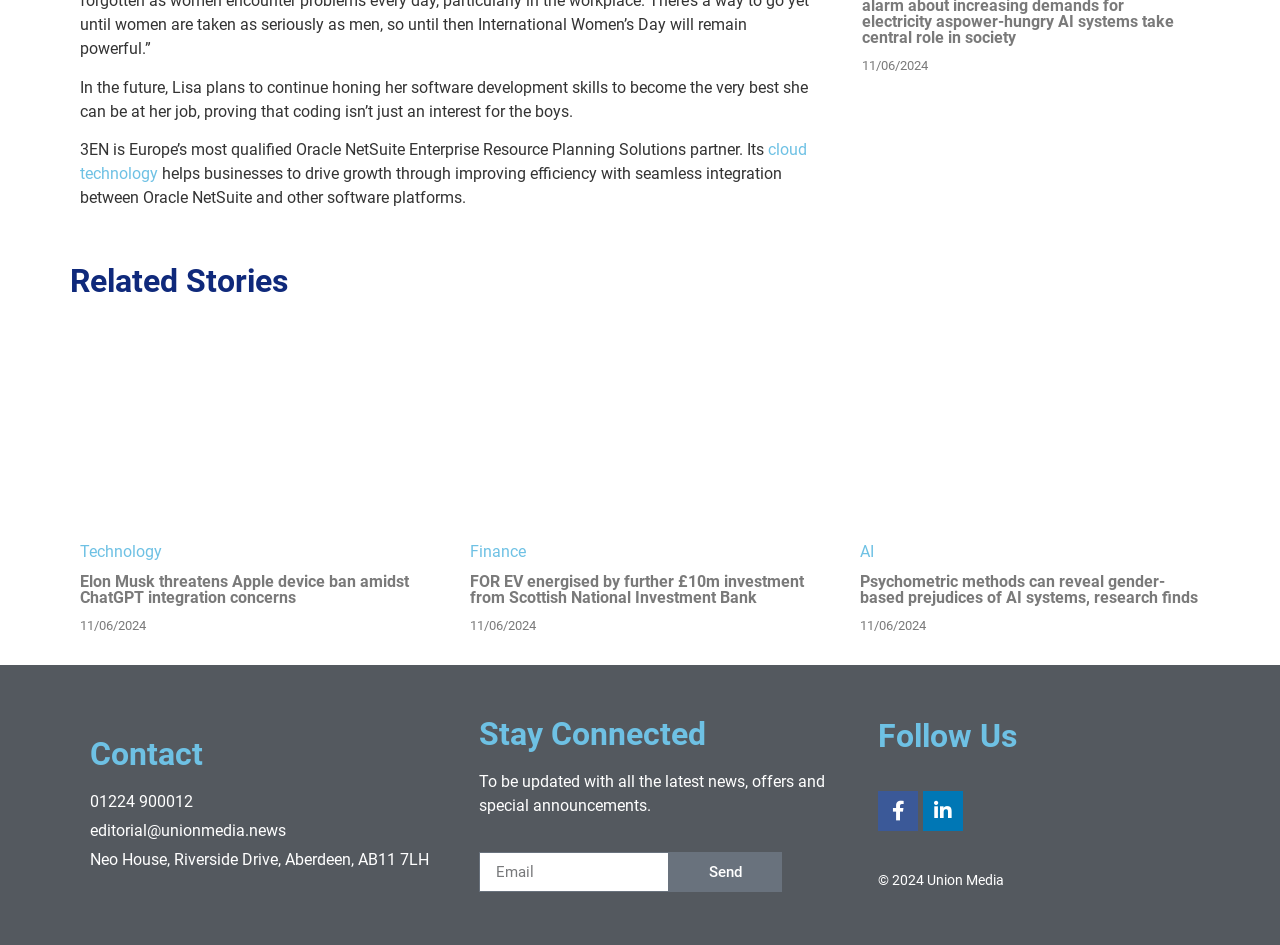What is the purpose of the 'Send' button?
Refer to the screenshot and respond with a concise word or phrase.

to send email